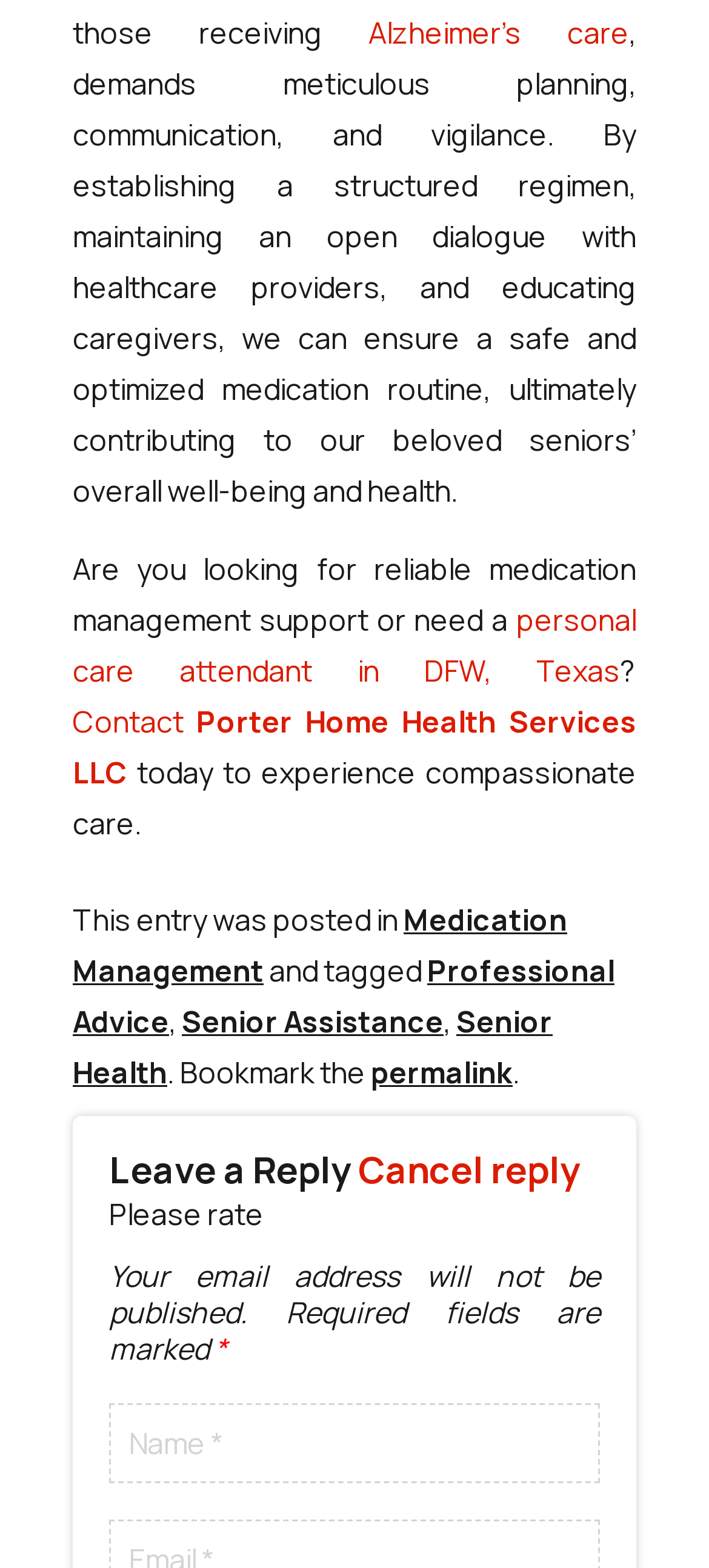Please identify the bounding box coordinates of the area I need to click to accomplish the following instruction: "Contact us".

[0.103, 0.447, 0.259, 0.473]